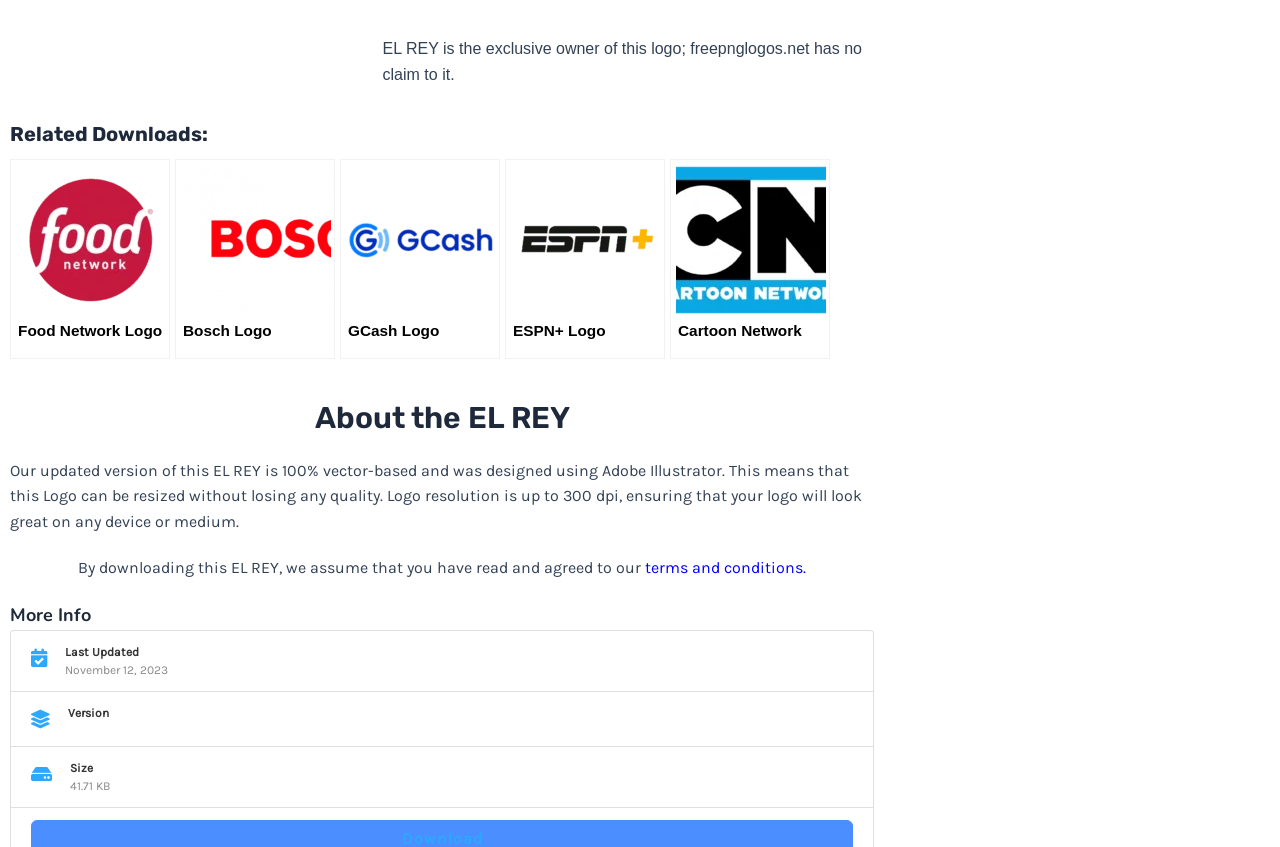Provide the bounding box coordinates for the area that should be clicked to complete the instruction: "download eMap owner reference guide manual".

None